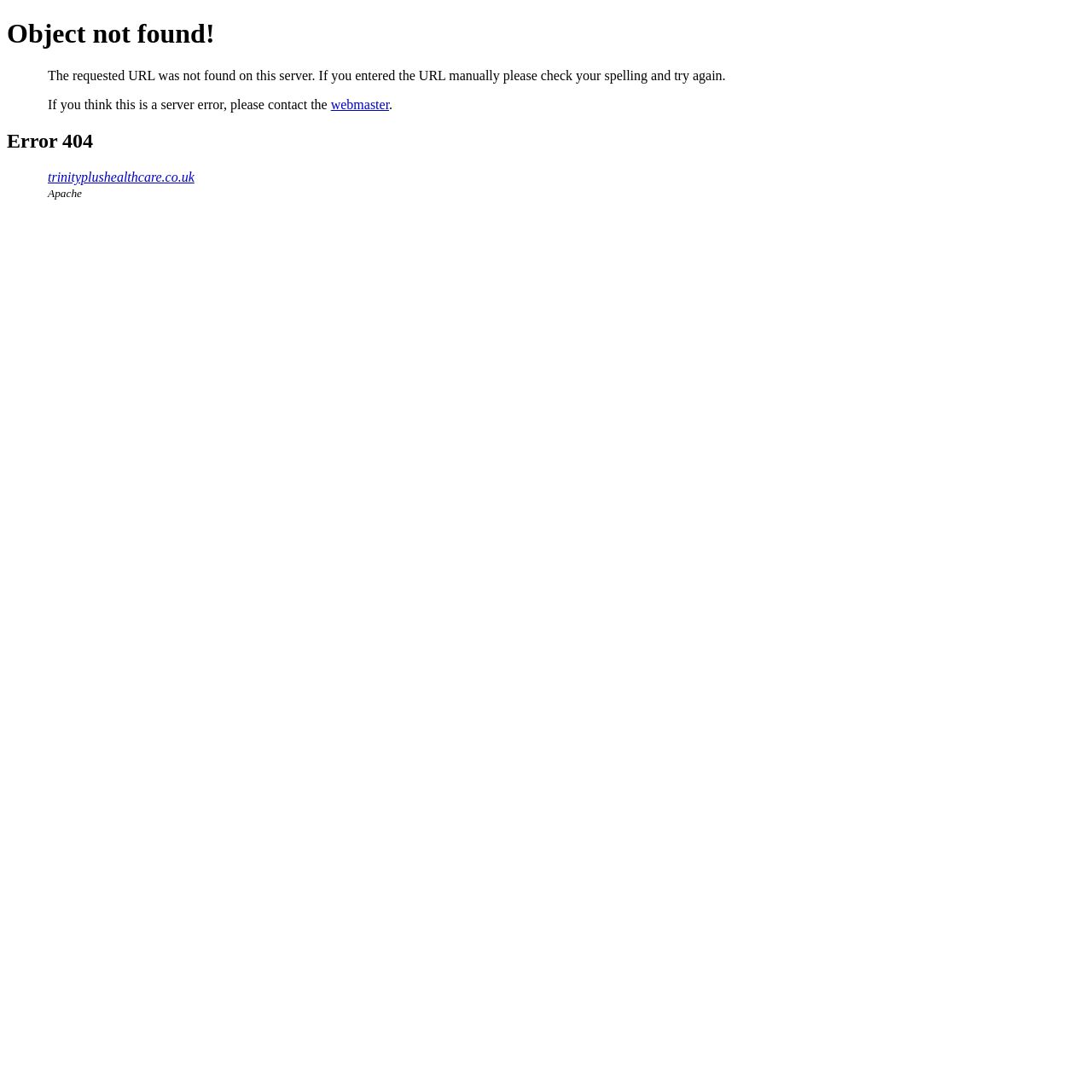Provide a brief response in the form of a single word or phrase:
What is the domain name of the website?

trinityplushealthcare.co.uk